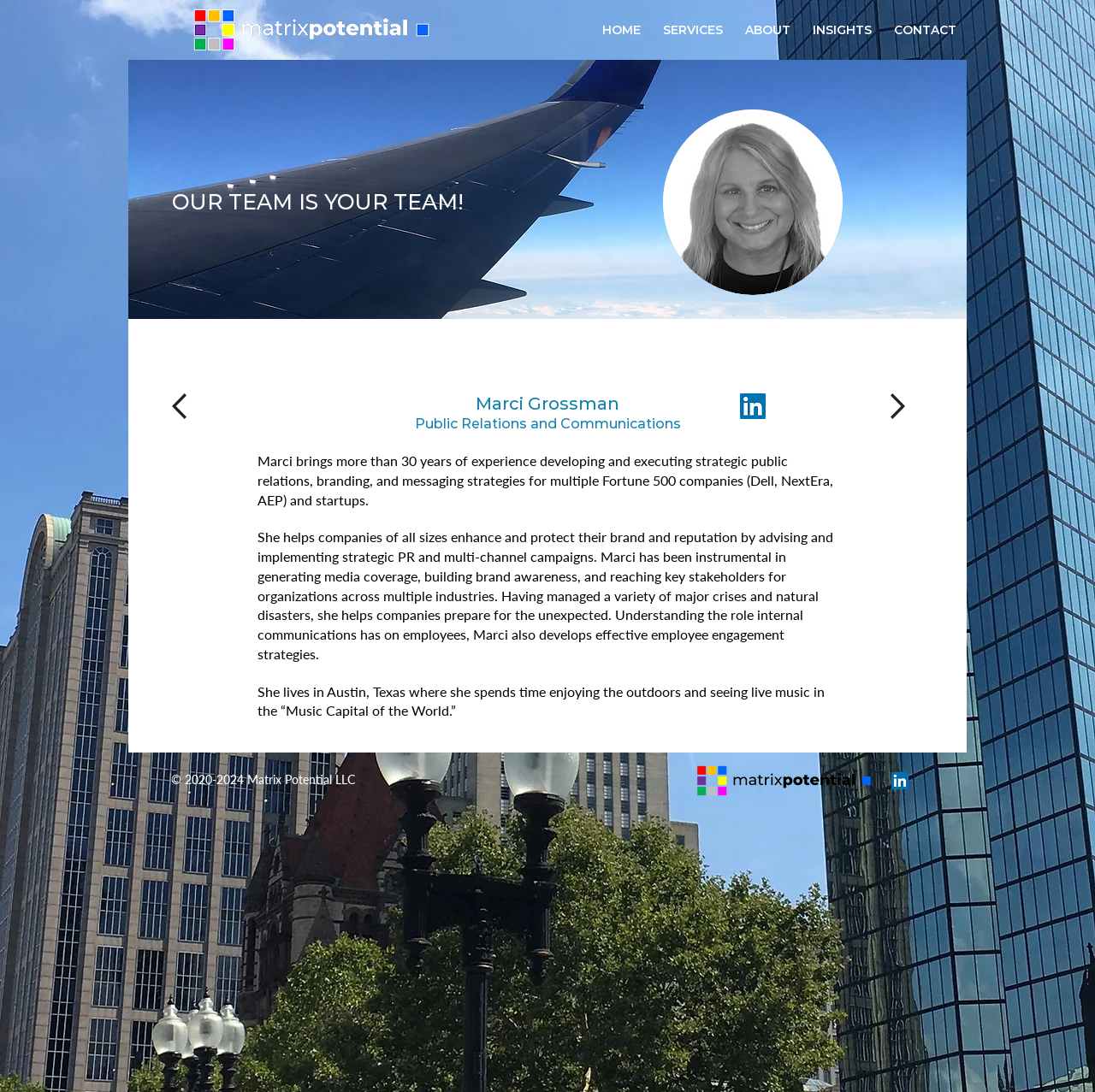Identify the bounding box coordinates for the element that needs to be clicked to fulfill this instruction: "View Marci Grossman's profile picture". Provide the coordinates in the format of four float numbers between 0 and 1: [left, top, right, bottom].

[0.605, 0.1, 0.77, 0.27]